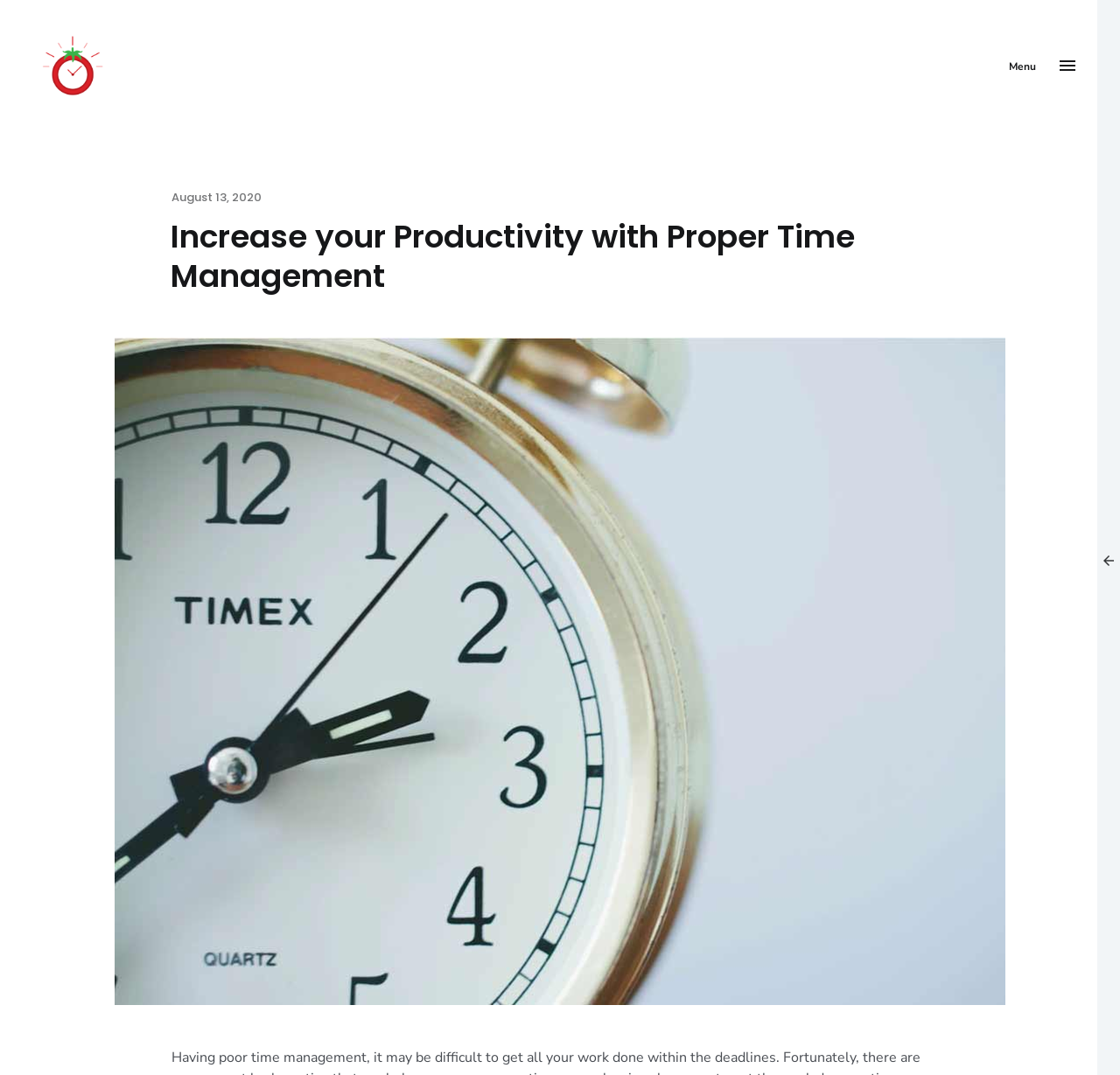What is the purpose of the button?
Answer the question with a thorough and detailed explanation.

I found a button on the webpage with the text 'Menu', which suggests that it is used to open a menu or navigation section on the webpage.